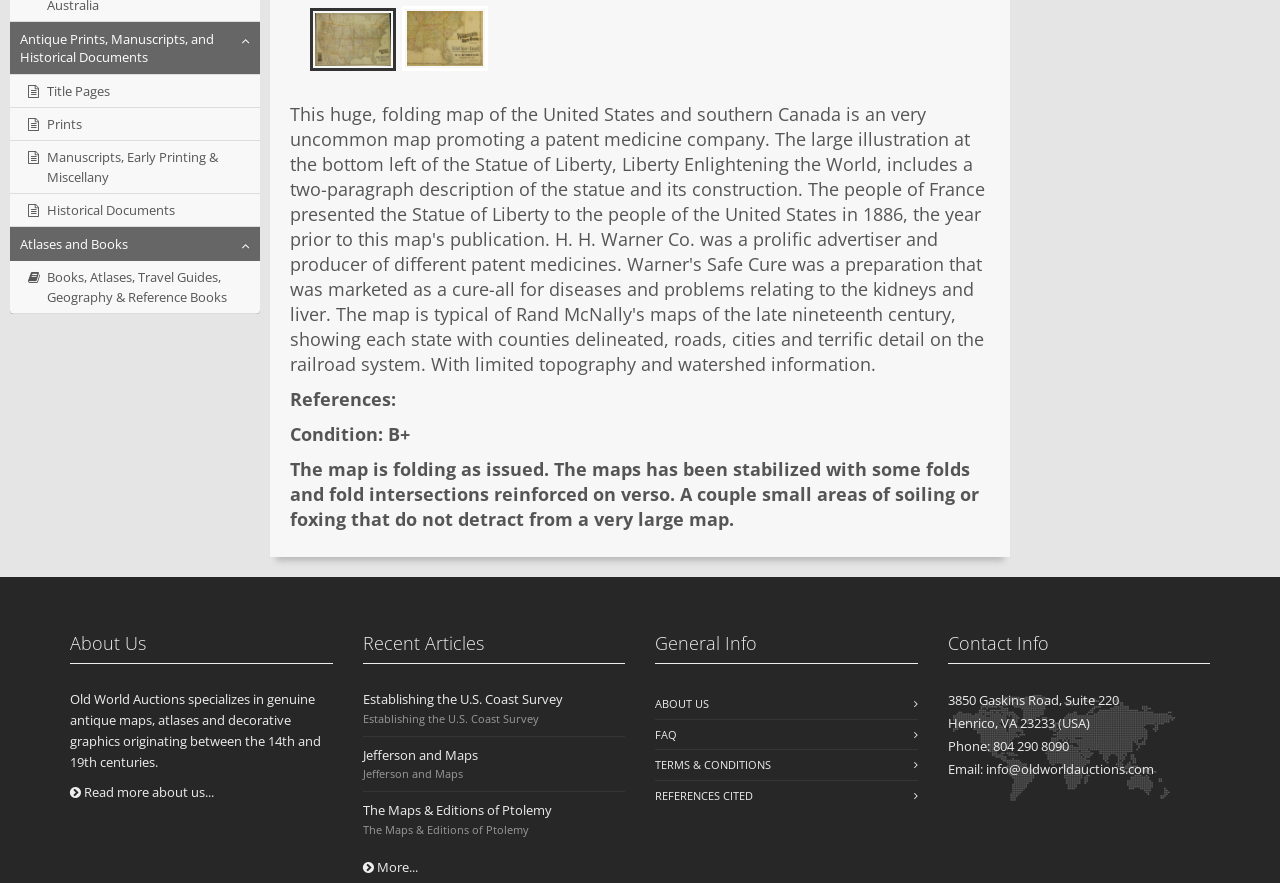Provide the bounding box coordinates, formatted as (top-left x, top-left y, bottom-right x, bottom-right y), with all values being floating point numbers between 0 and 1. Identify the bounding box of the UI element that matches the description: About us

[0.512, 0.78, 0.717, 0.814]